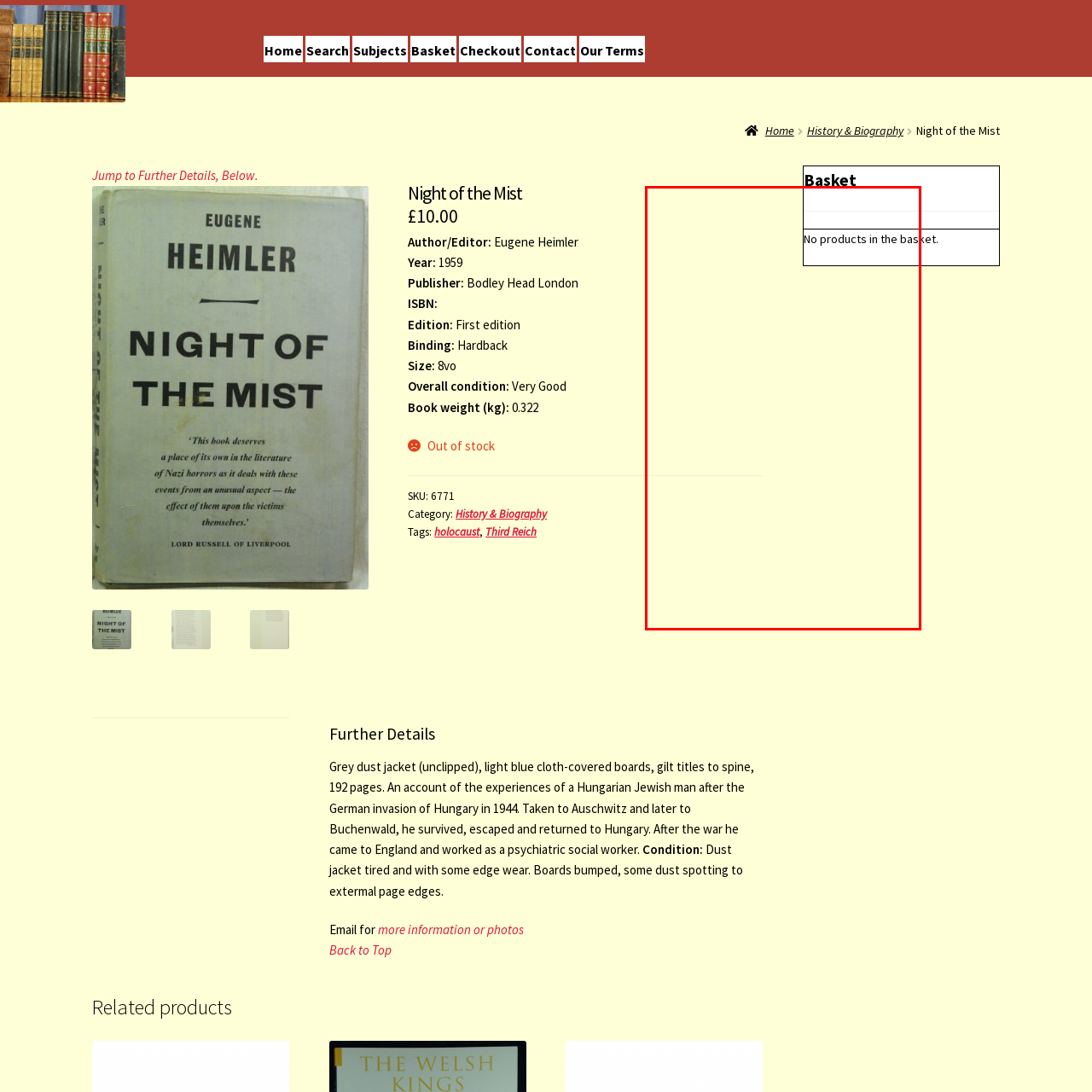Focus on the image surrounded by the red bounding box, please answer the following question using a single word or phrase: What action is the user encouraged to take?

Explore more products